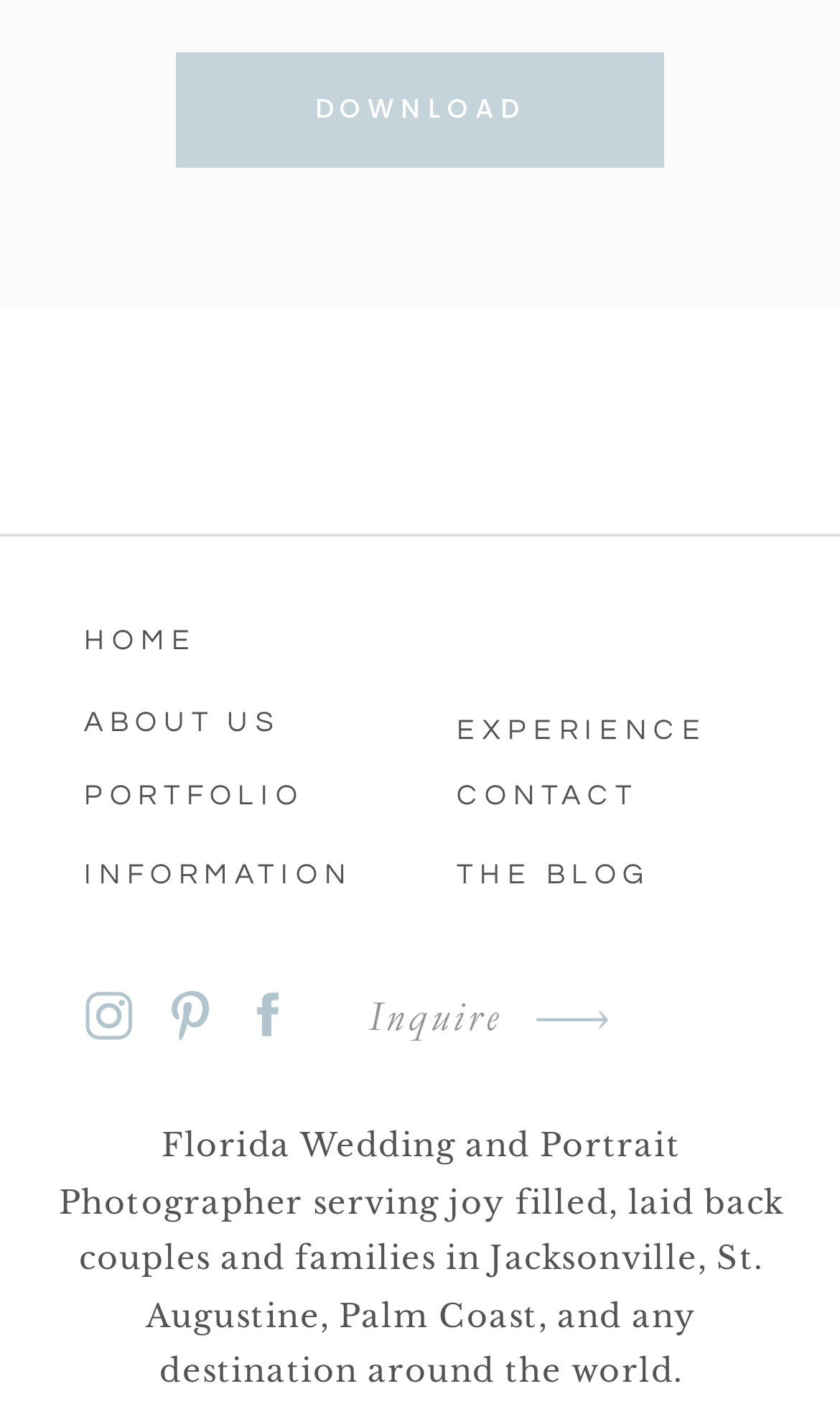Determine the bounding box coordinates of the clickable region to follow the instruction: "view portfolio".

[0.1, 0.543, 0.372, 0.574]